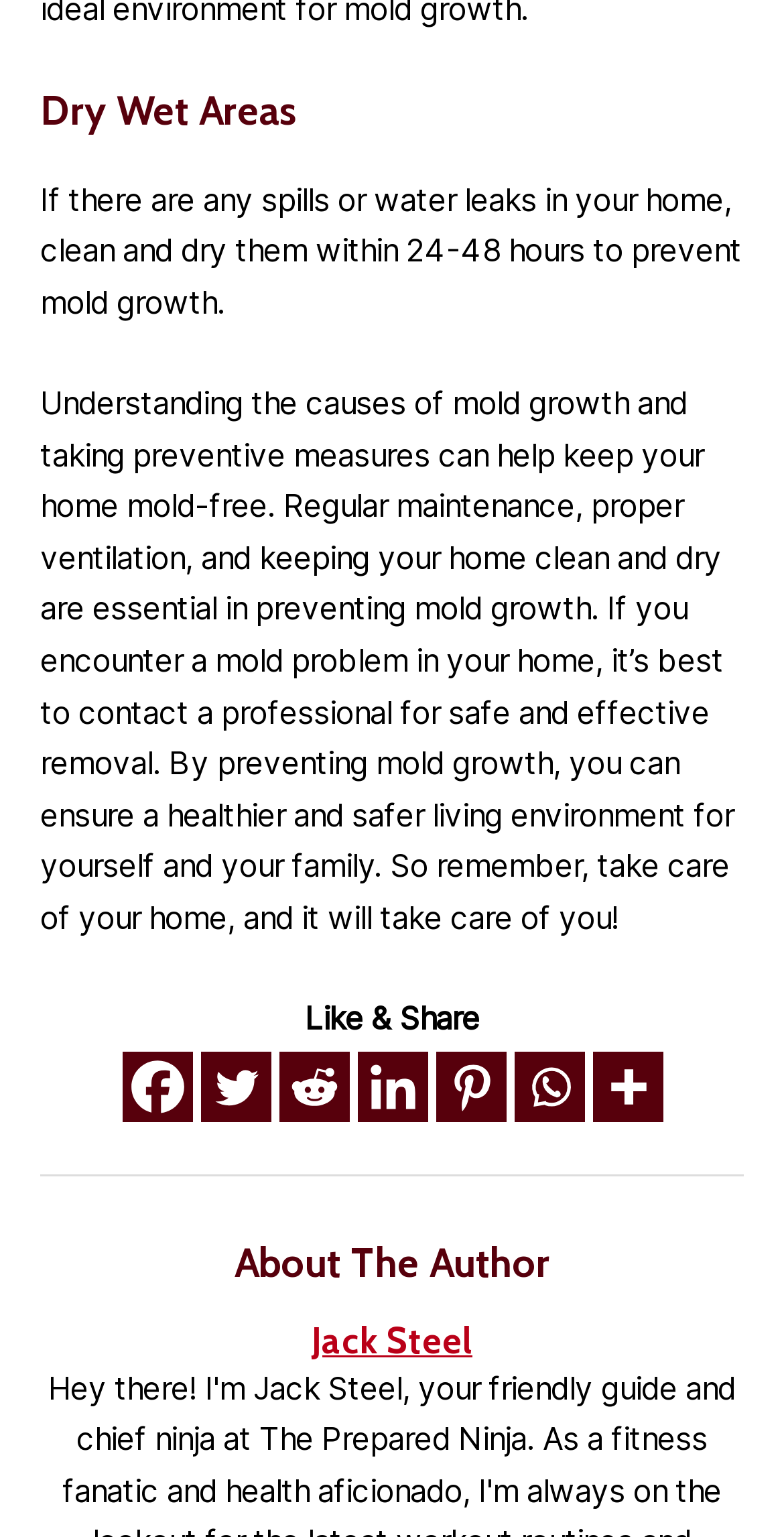Provide the bounding box coordinates of the area you need to click to execute the following instruction: "Read about the author".

[0.051, 0.806, 0.949, 0.837]